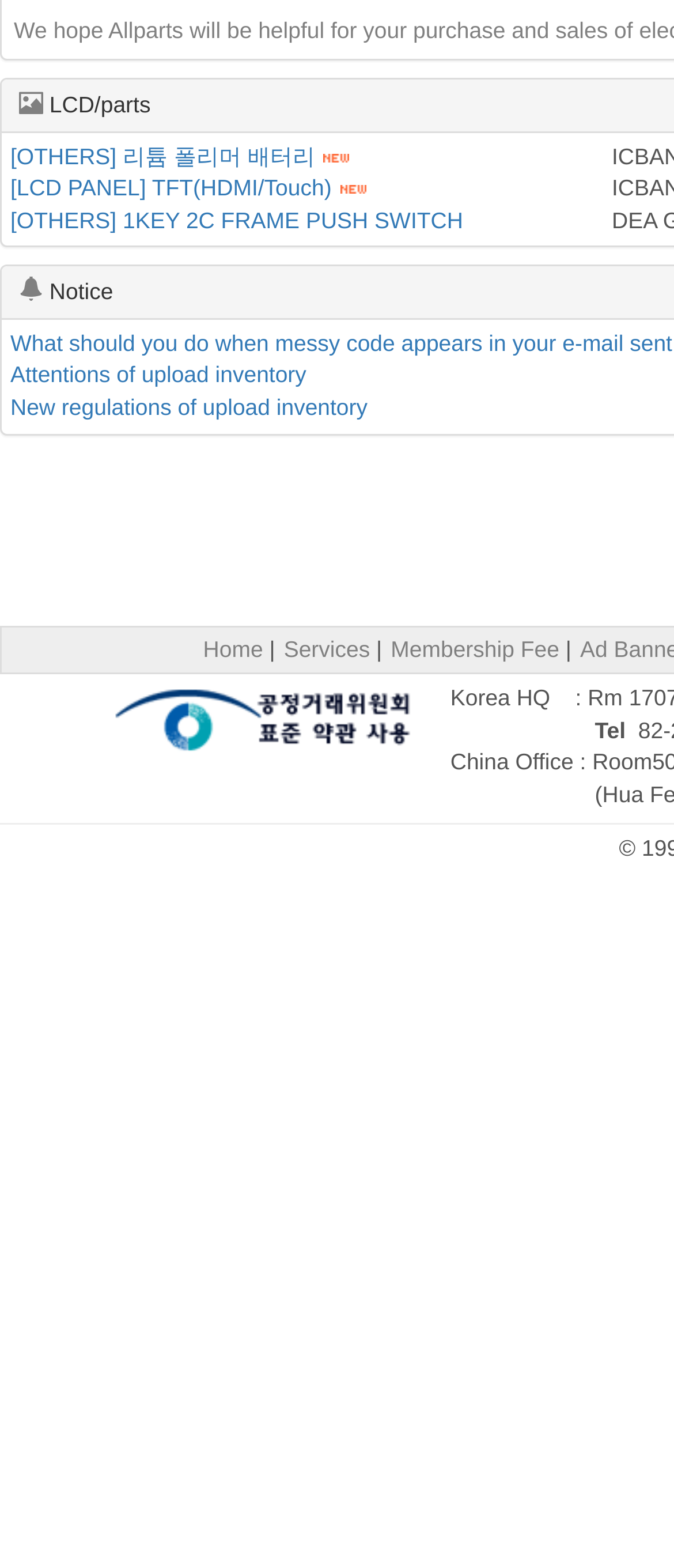Provide the bounding box coordinates for the UI element that is described by this text: "Home". The coordinates should be in the form of four float numbers between 0 and 1: [left, top, right, bottom].

[0.301, 0.405, 0.39, 0.422]